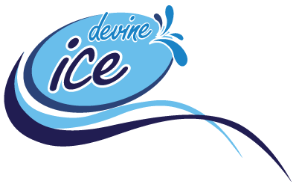Answer the question using only a single word or phrase: 
What is the theme conveyed by the splash graphic?

Refreshment and vitality